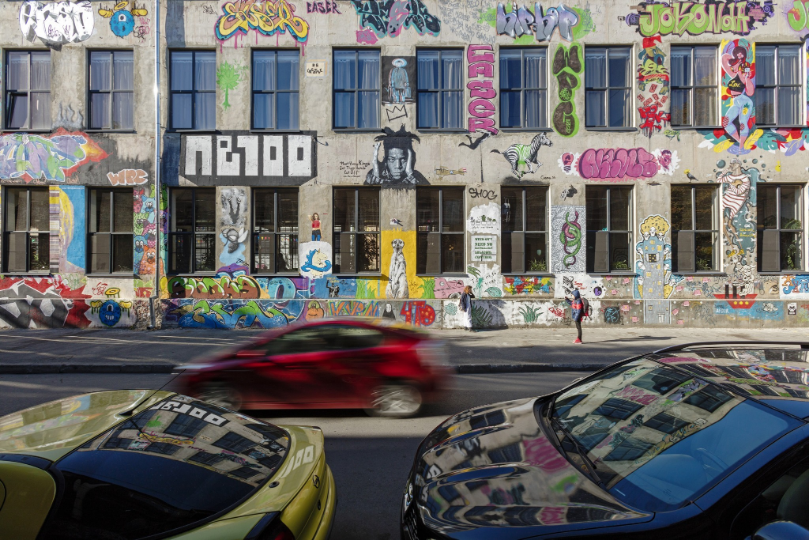What type of atmosphere does the area convey? Refer to the image and provide a one-word or short phrase answer.

Dynamic